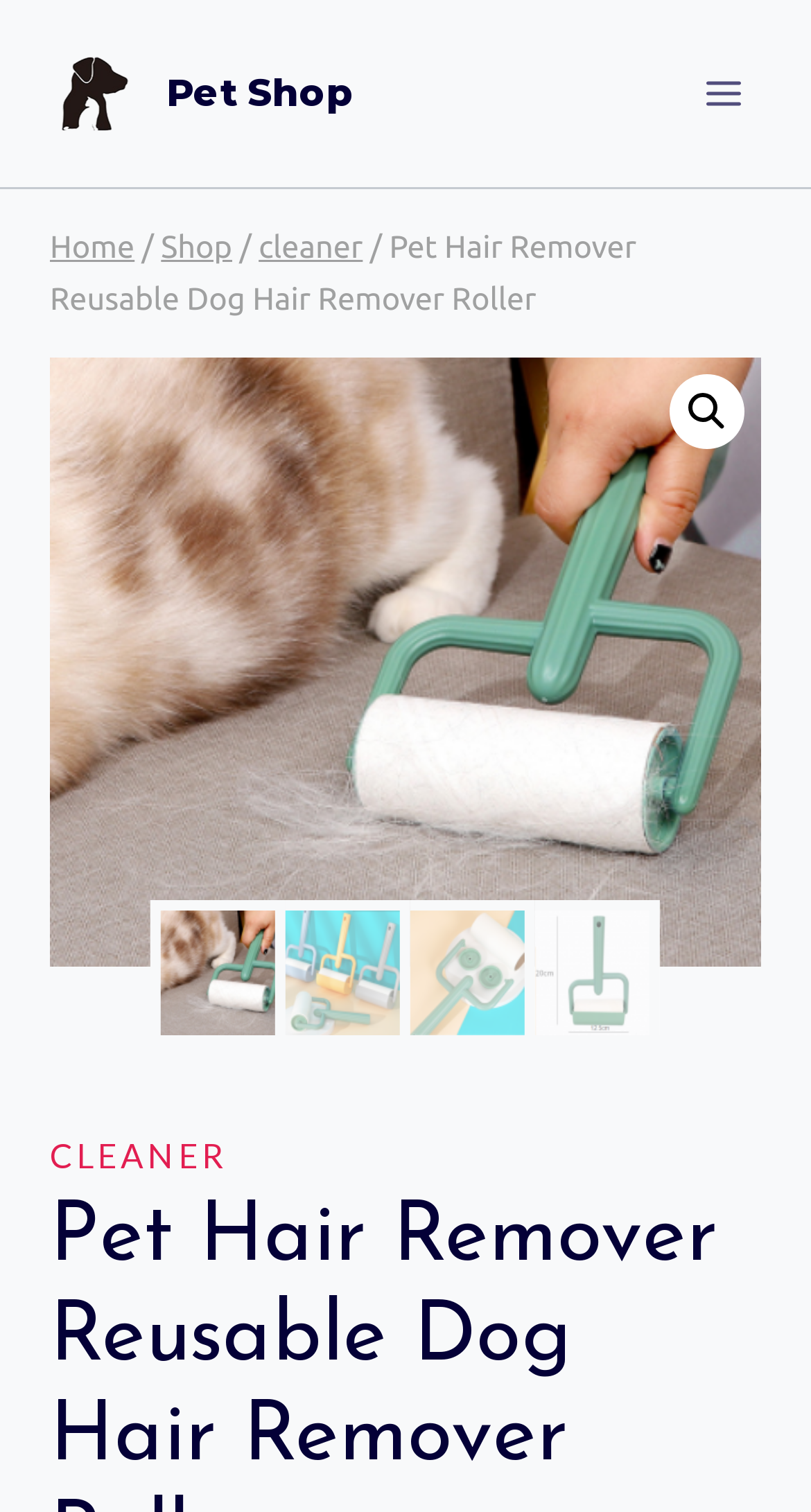Locate the bounding box coordinates of the area where you should click to accomplish the instruction: "Open the menu".

[0.844, 0.04, 0.938, 0.083]